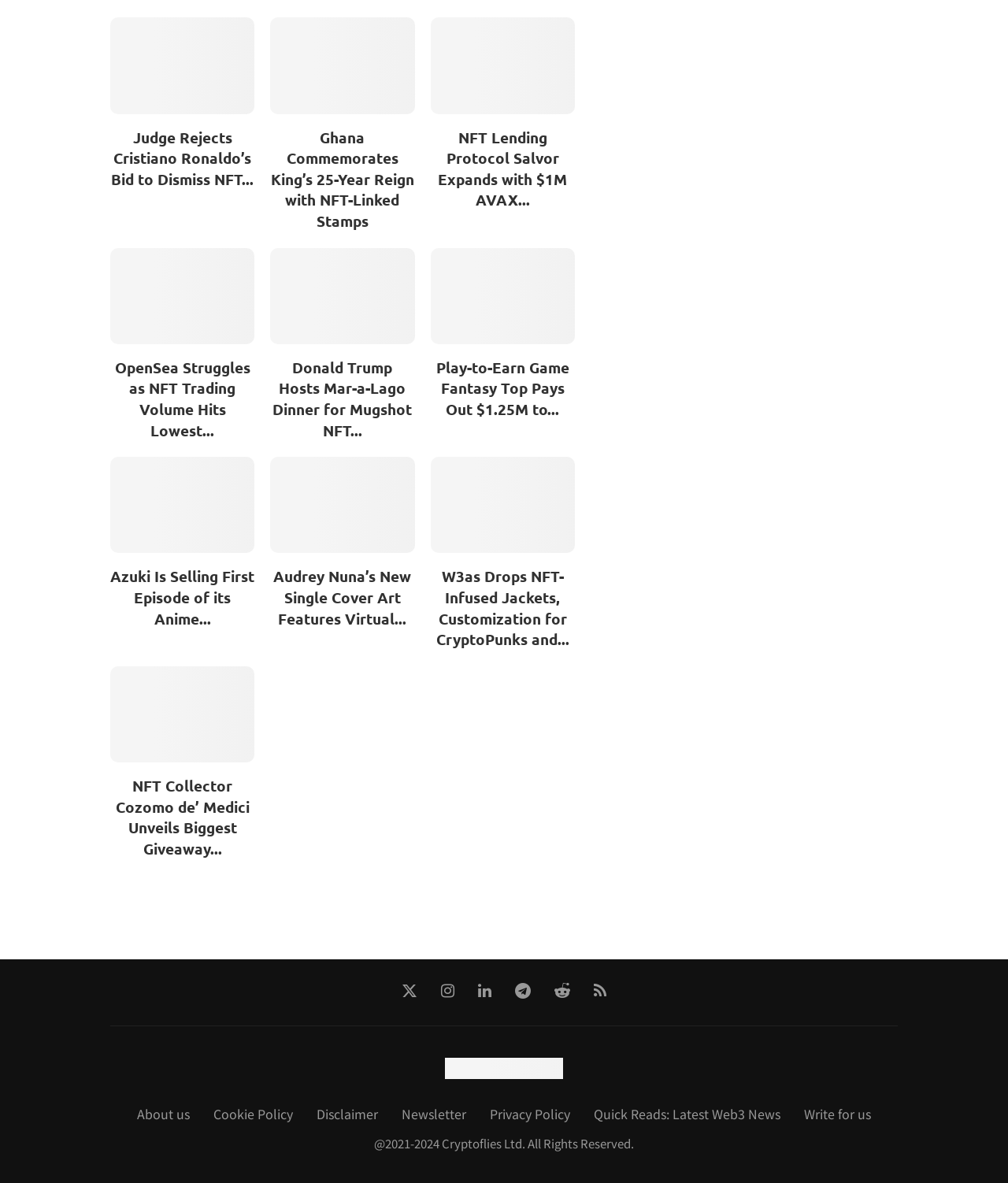Identify the bounding box coordinates for the element that needs to be clicked to fulfill this instruction: "Read about Judge Rejects Cristiano Ronaldo’s Bid to Dismiss NFT Lawsuit". Provide the coordinates in the format of four float numbers between 0 and 1: [left, top, right, bottom].

[0.109, 0.015, 0.253, 0.096]